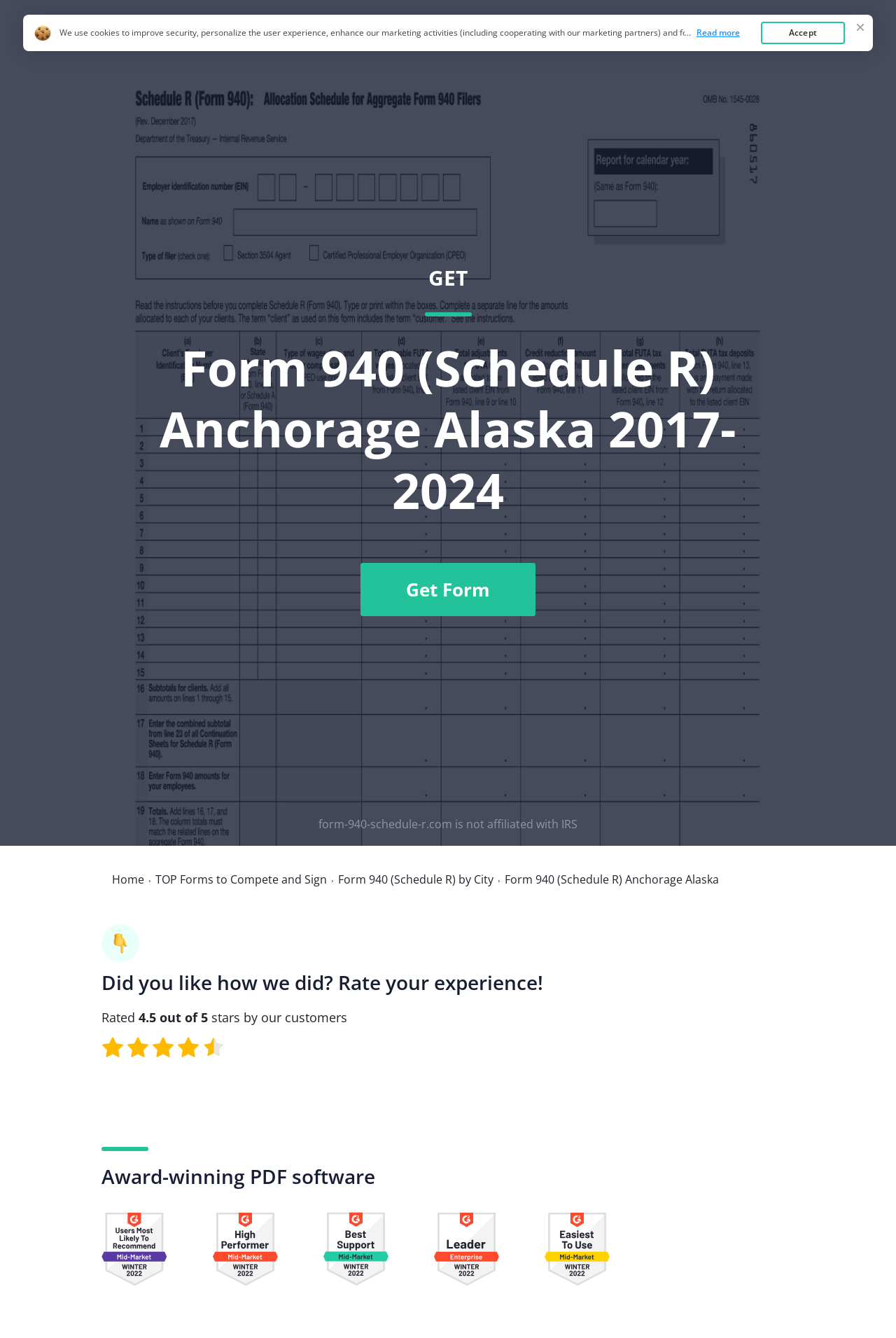What is the rating of this website by its customers?
Please give a detailed and elaborate answer to the question.

I found the answer by examining the static text elements that display the rating. The elements 'Rated', '4.5 out of', and 'stars by our customers' are located together, indicating that the website has a rating of 4.5 out of 5 stars.